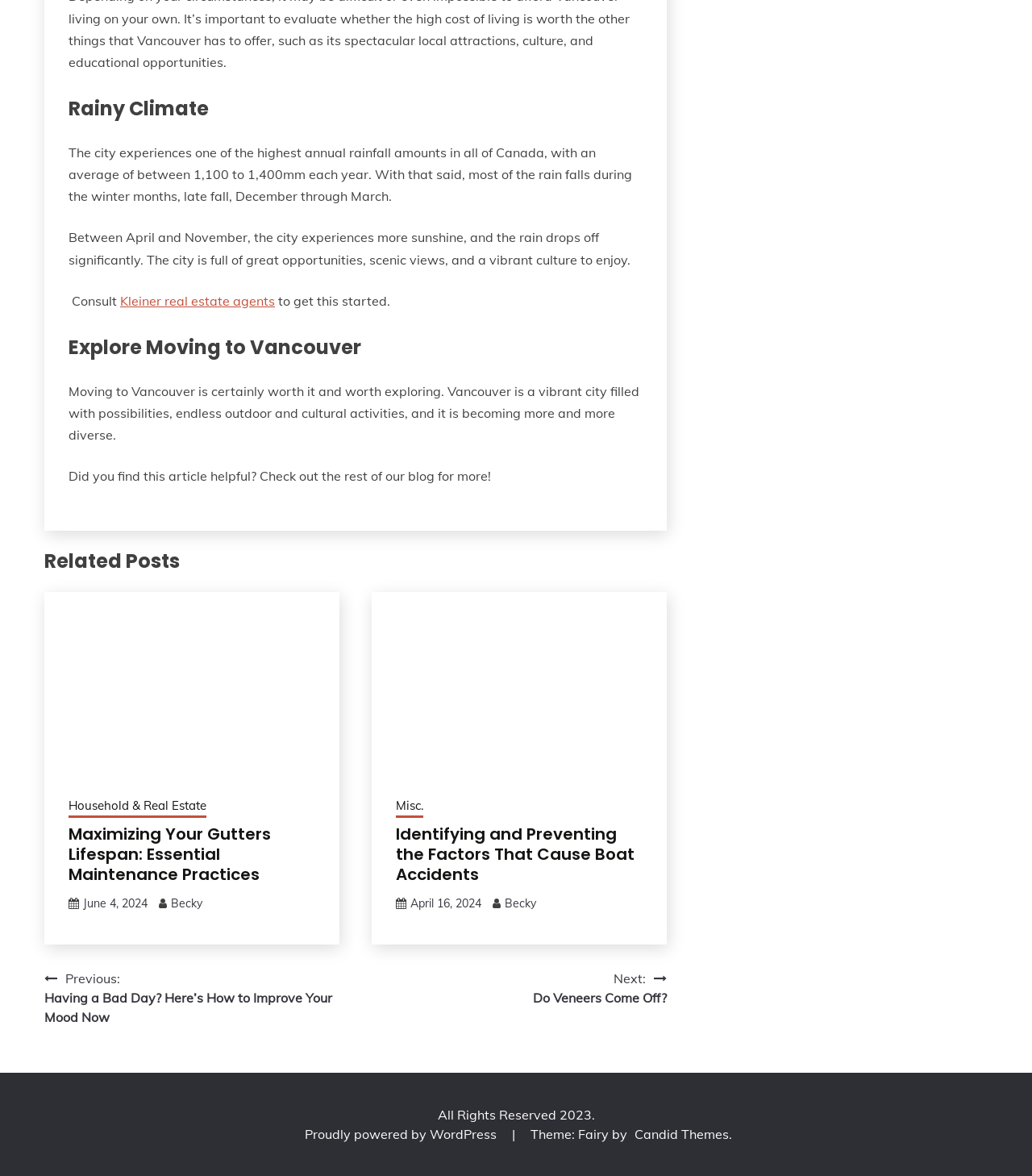Answer the following query with a single word or phrase:
What is the topic of the article 'Maximizing Your Gutters Lifespan: Essential Maintenance Practices'?

Household & Real Estate